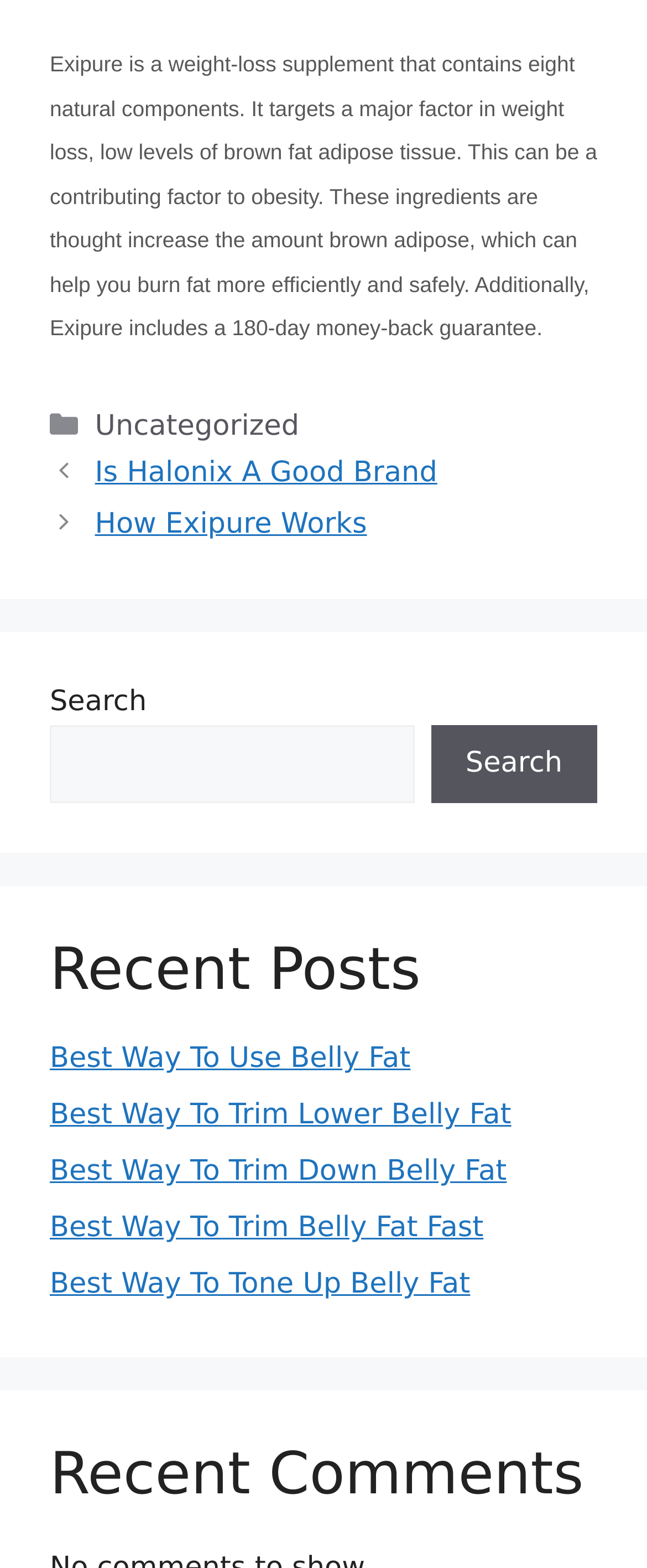Please identify the bounding box coordinates of the clickable area that will allow you to execute the instruction: "search for something".

[0.077, 0.462, 0.64, 0.513]